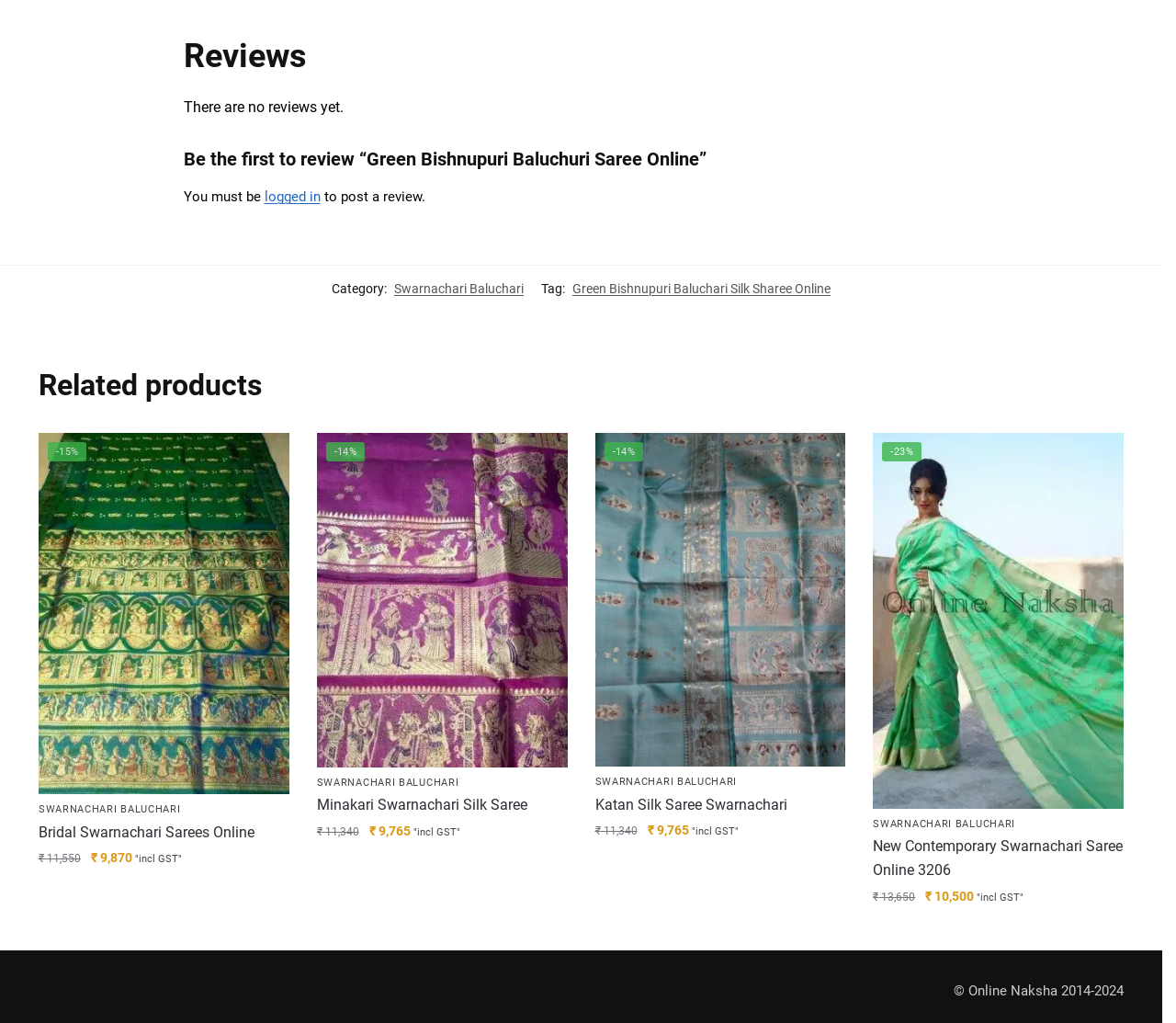Respond to the following question with a brief word or phrase:
What is the discount percentage on the 'Contemporary Swarnachari Saree Online'?

-23%